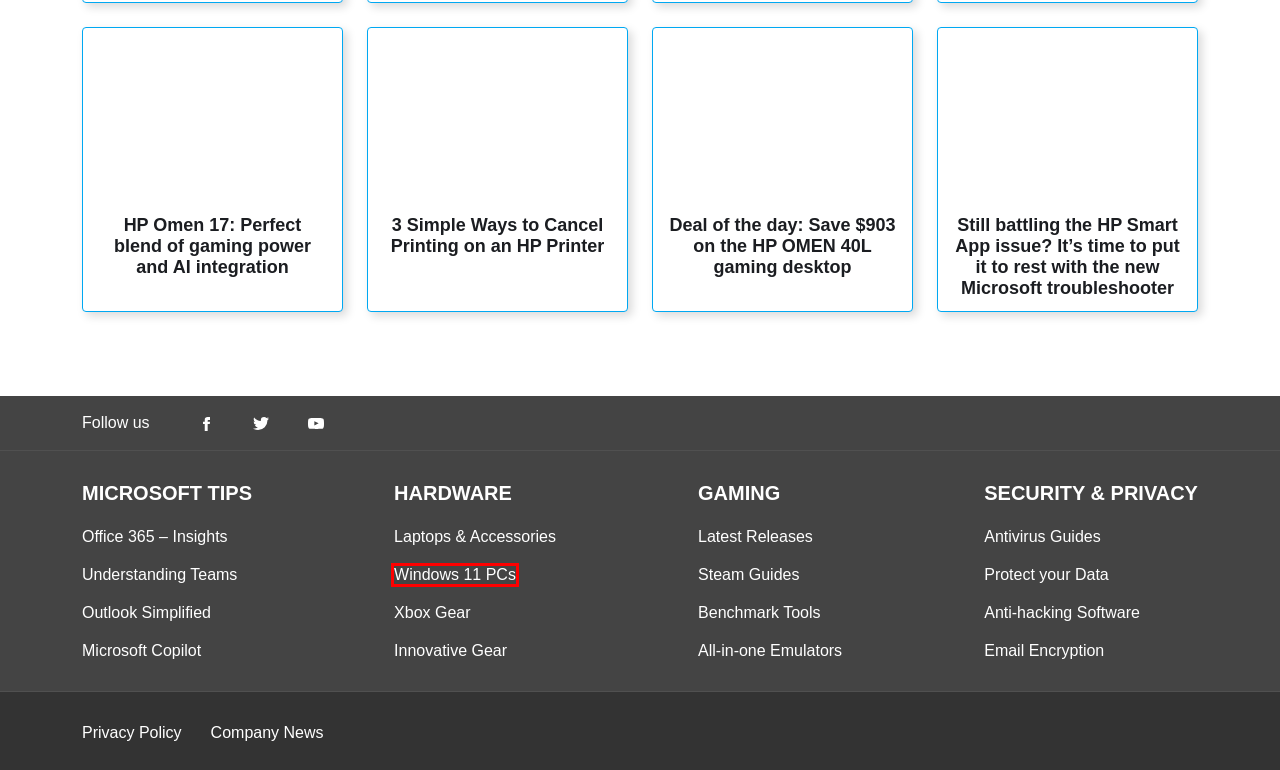You have a screenshot of a webpage where a red bounding box highlights a specific UI element. Identify the description that best matches the resulting webpage after the highlighted element is clicked. The choices are:
A. Outlook •
B. Best Windows 11-Ready Laptops [2024 List]
C. Privacy Policy
D. Blog Archive • Windows Report
E. Deal of the day: Save $903 on the HP OMEN 40L gaming desktop
F. Encryption & Data Protection •
G. Anti-Hacking Software: 11 Best to Use [2024 Reviewed]
H. 6 Best Email Encryption Software Ranked by Features

B